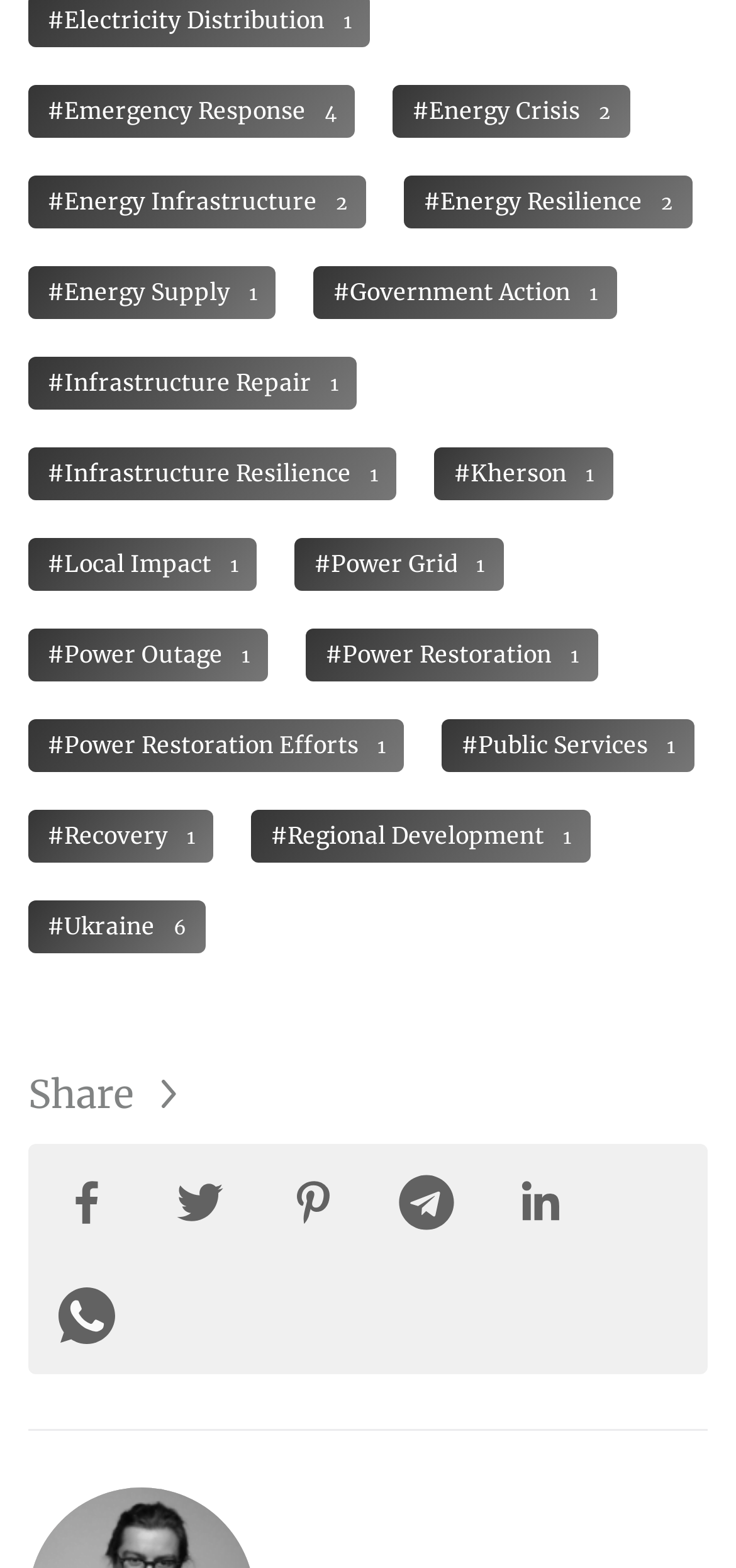Can you give a detailed response to the following question using the information from the image? What is the topic of the link 'Kherson 1'?

Based on the context of the webpage, I inferred that the link 'Kherson 1' is related to Ukraine, as 'Ukraine' is mentioned in another link 'Ukraine 6'.